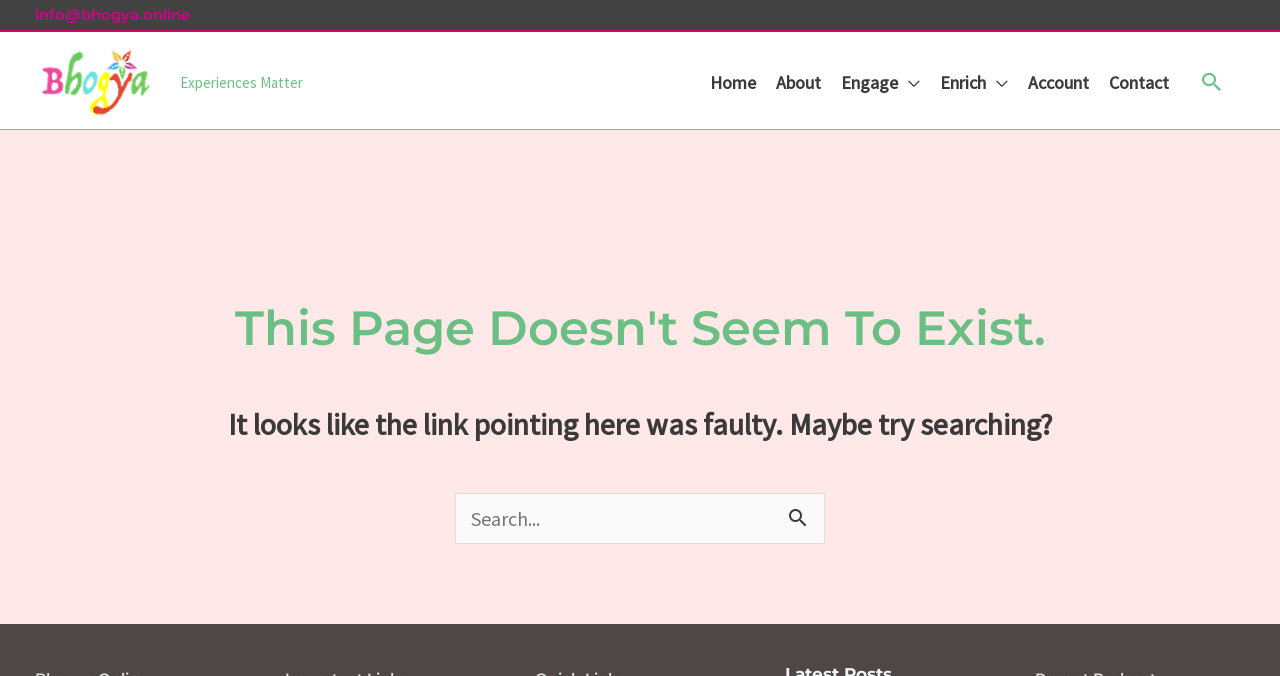How many links are in the navigation menu?
Based on the image, provide your answer in one word or phrase.

6